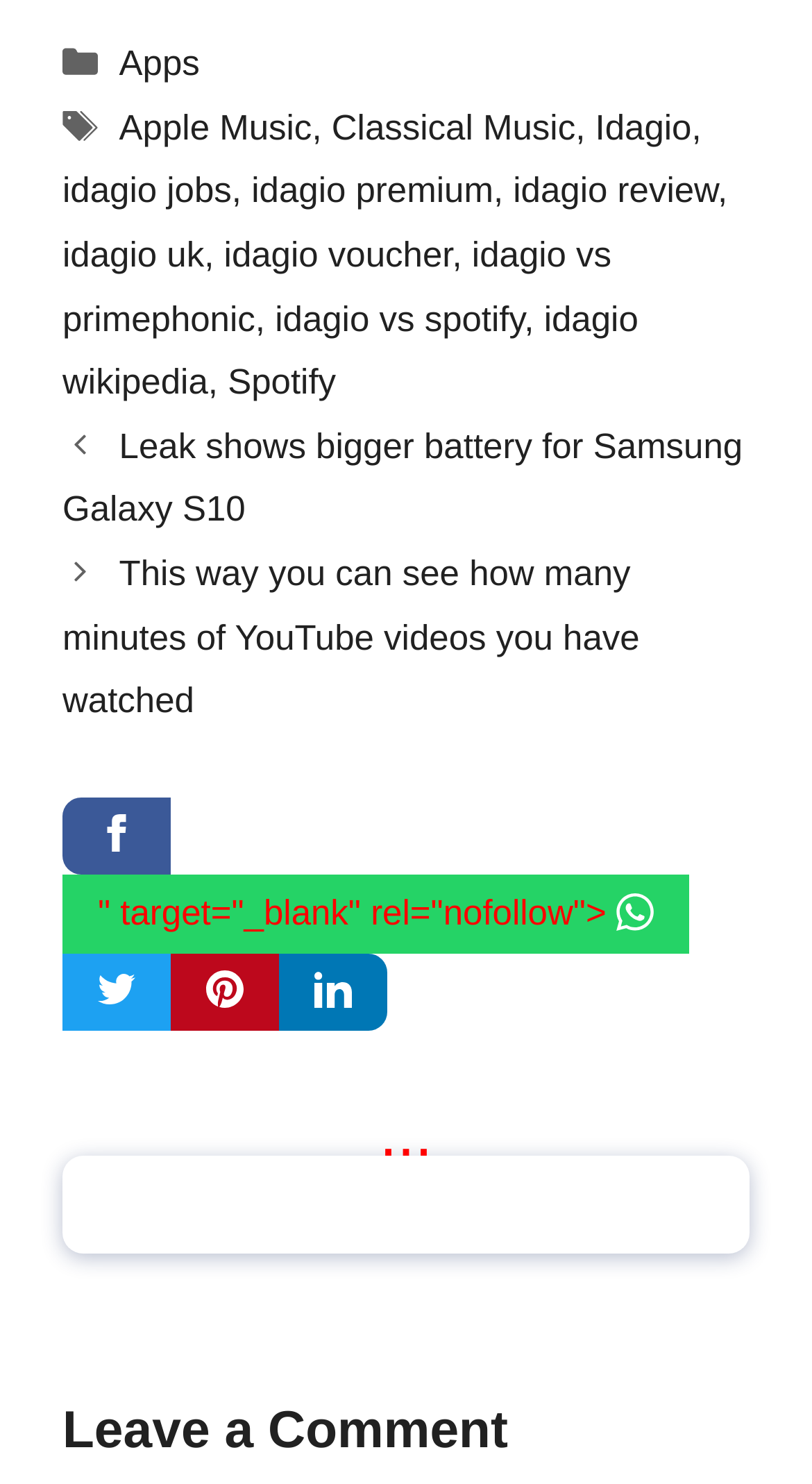Please specify the bounding box coordinates of the clickable region to carry out the following instruction: "Click on the 'idagio review' link". The coordinates should be four float numbers between 0 and 1, in the format [left, top, right, bottom].

[0.632, 0.116, 0.884, 0.142]